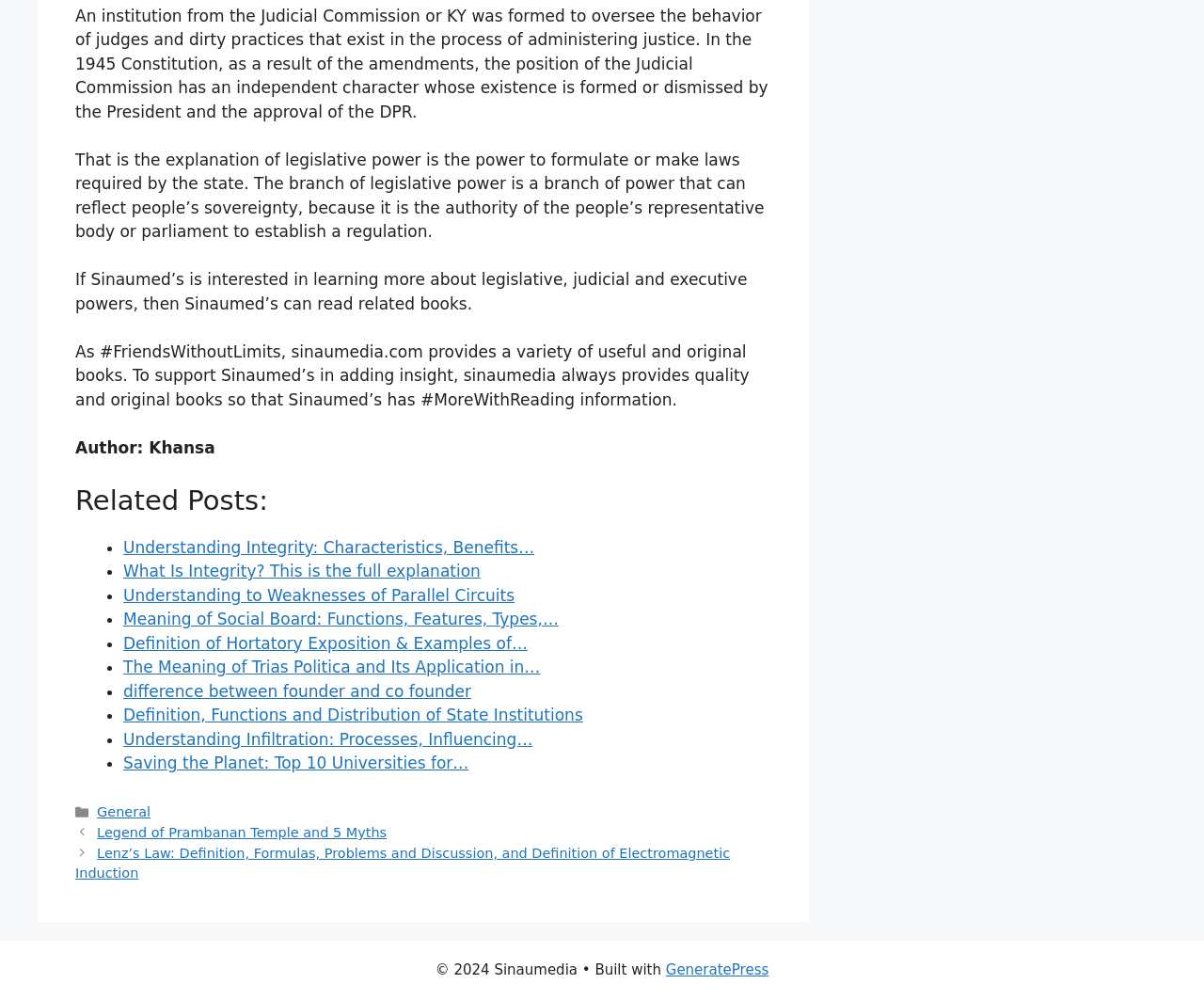Please identify the bounding box coordinates of the region to click in order to complete the task: "Check the copyright information". The coordinates must be four float numbers between 0 and 1, specified as [left, top, right, bottom].

[0.361, 0.962, 0.48, 0.978]